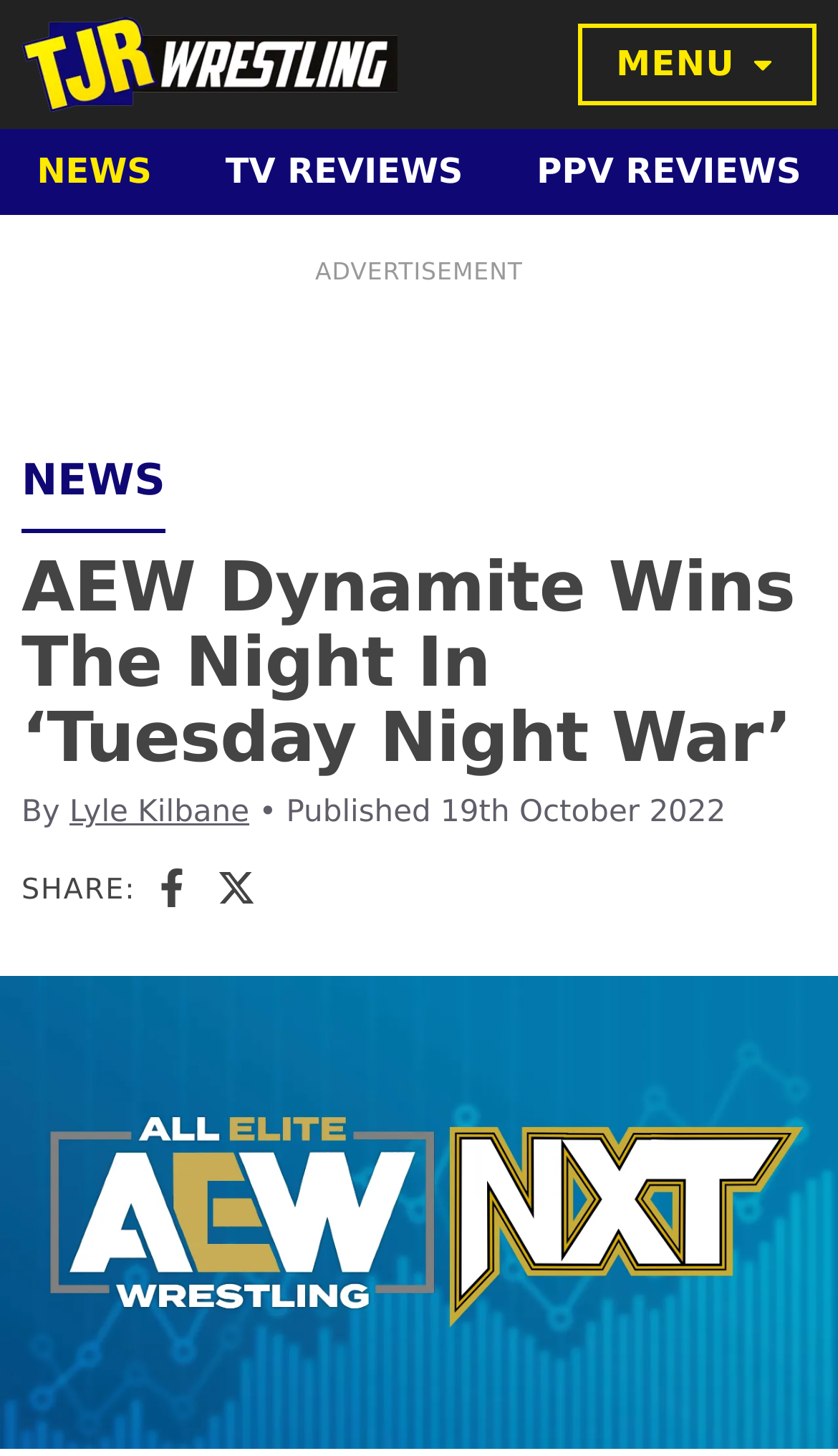What is the name of the wrestling show that won the night?
Give a comprehensive and detailed explanation for the question.

Based on the heading 'AEW Dynamite Wins The Night In ‘Tuesday Night War’', it can be inferred that AEW Dynamite is the wrestling show that won the night.